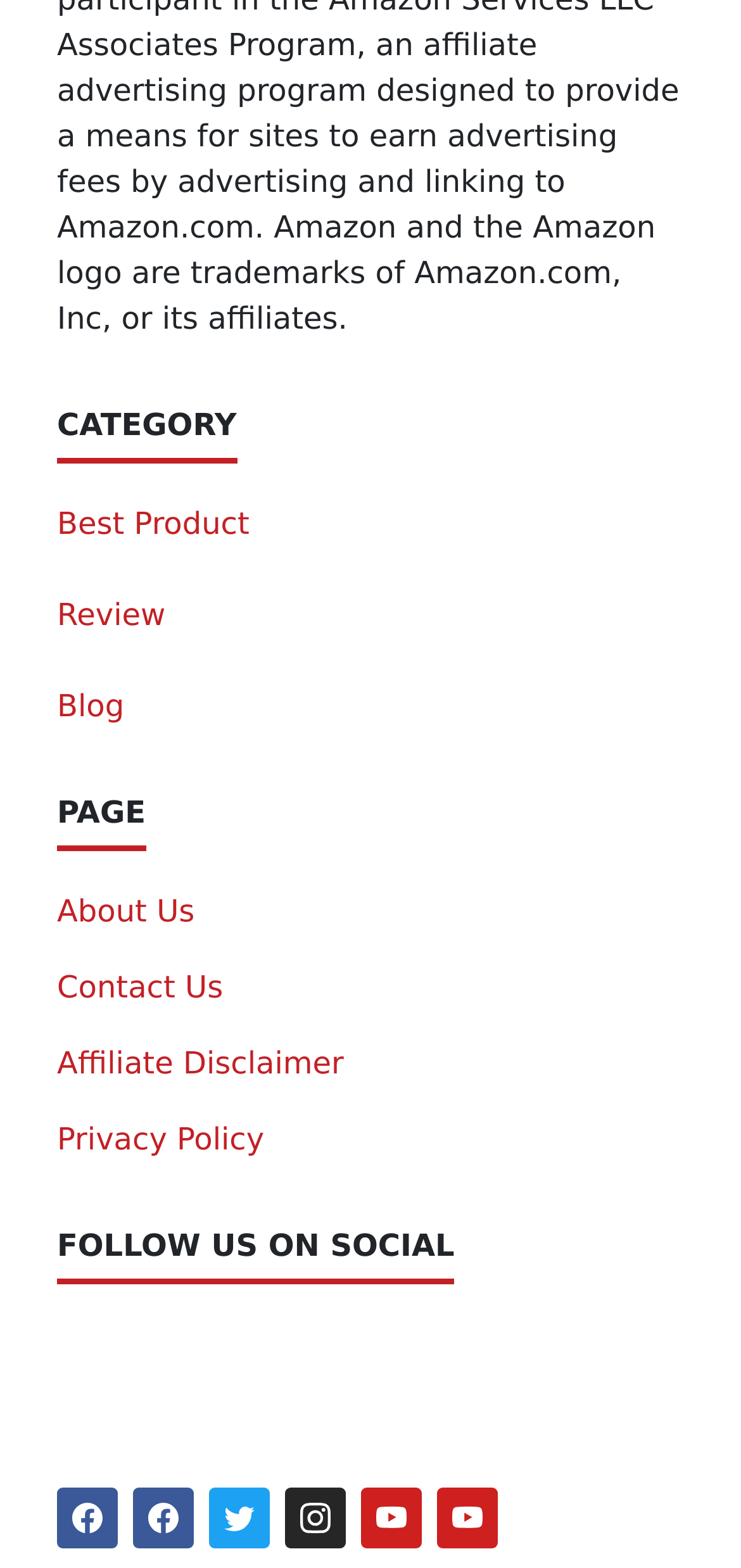Identify the bounding box coordinates for the element you need to click to achieve the following task: "Read the Blog". Provide the bounding box coordinates as four float numbers between 0 and 1, in the form [left, top, right, bottom].

[0.077, 0.438, 0.168, 0.461]